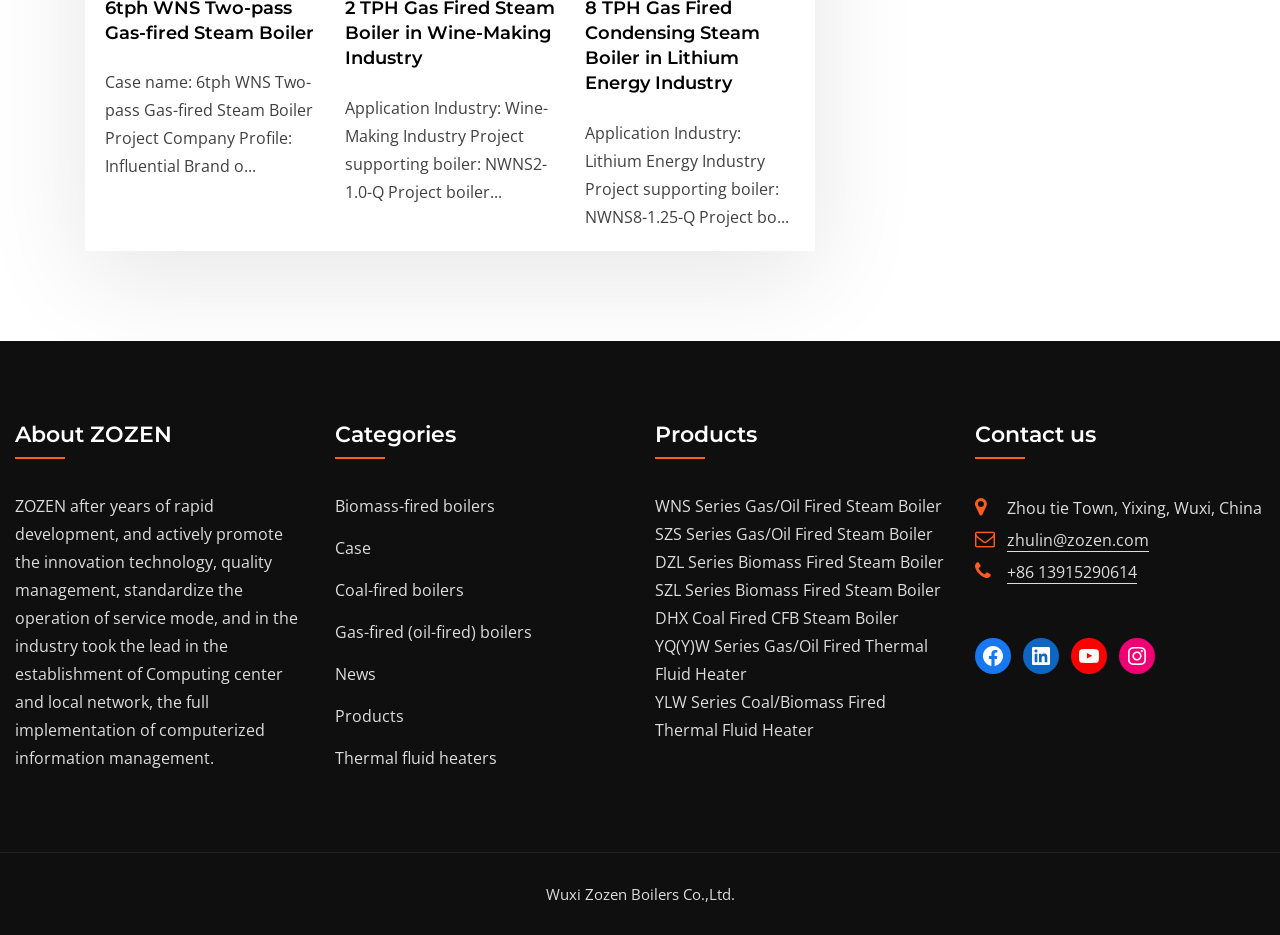Please identify the coordinates of the bounding box for the clickable region that will accomplish this instruction: "Click on About ZOZEN".

[0.012, 0.45, 0.238, 0.49]